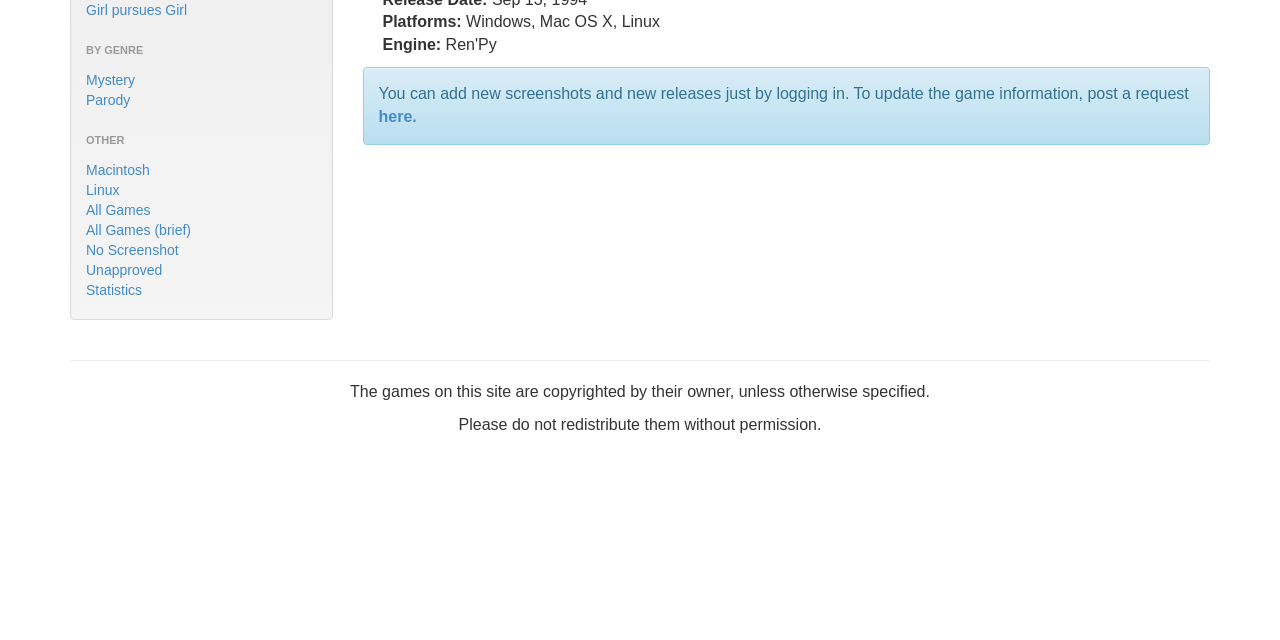Based on the element description "All Games", predict the bounding box coordinates of the UI element.

[0.067, 0.316, 0.118, 0.341]